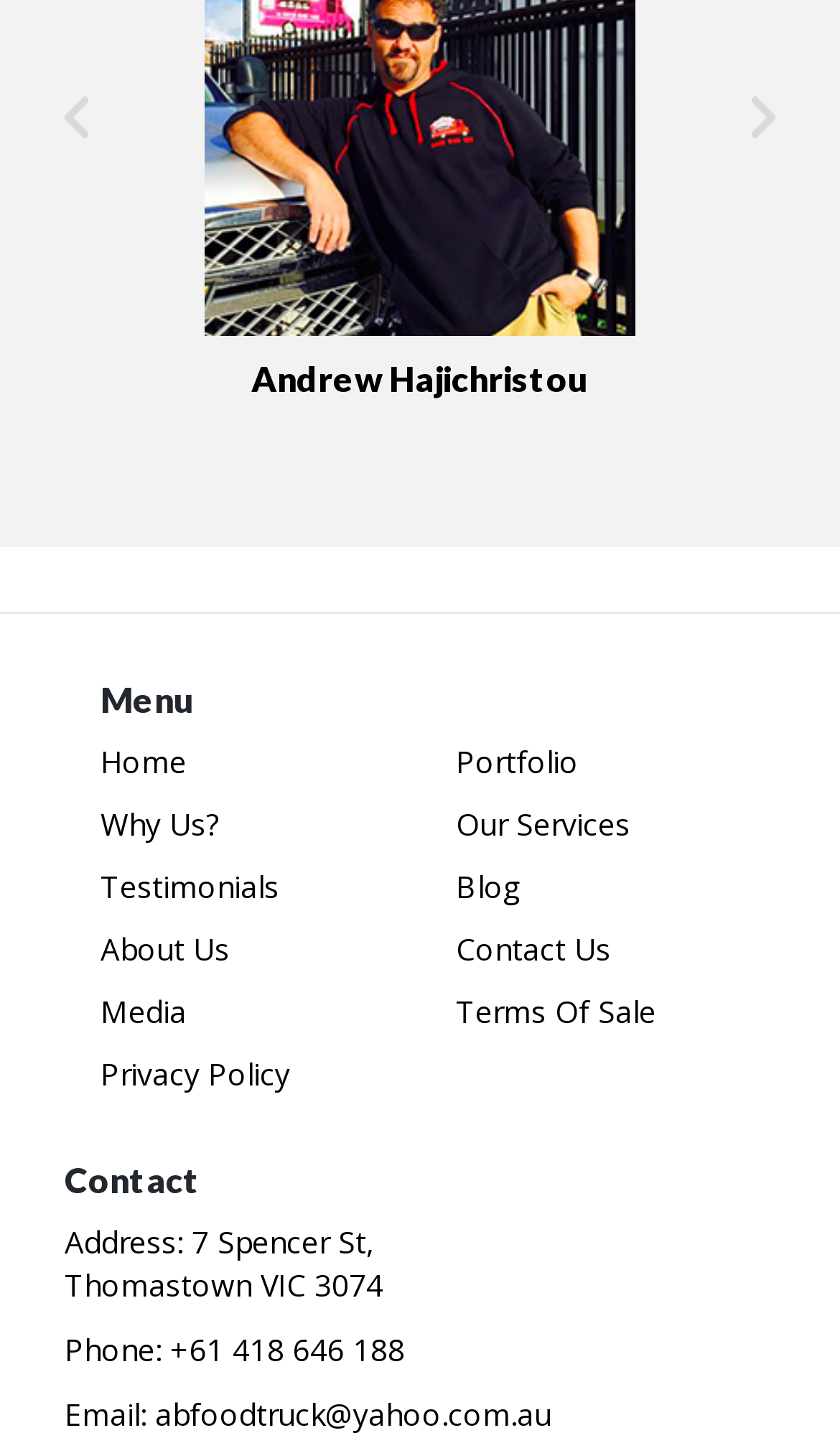Please find the bounding box coordinates of the section that needs to be clicked to achieve this instruction: "Click on Home".

[0.119, 0.516, 0.222, 0.544]